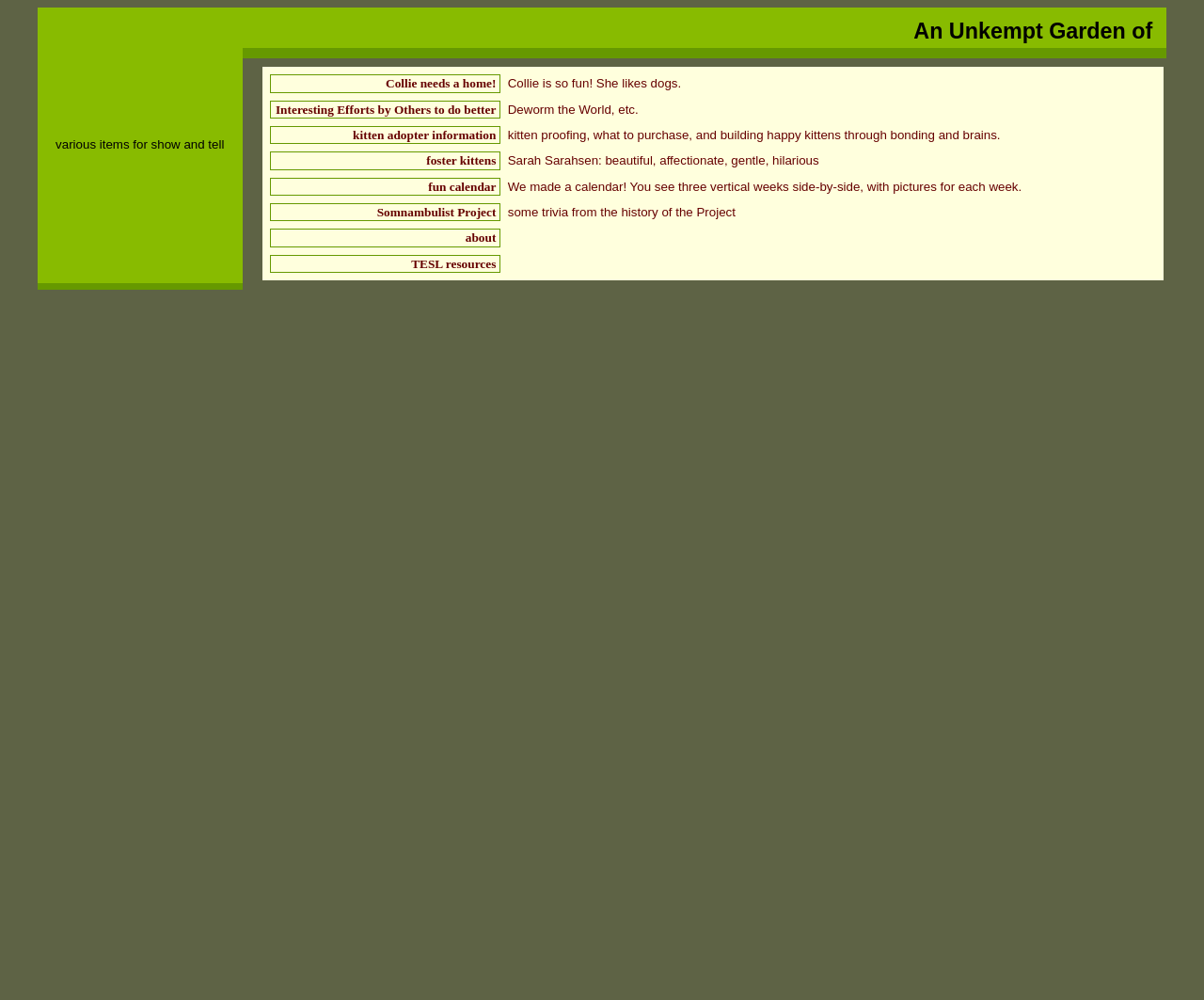Refer to the image and answer the question with as much detail as possible: What is the topic of the last link?

I looked at the last link in the table and found that it is about TESL resources. The link text is 'TESL resources'.